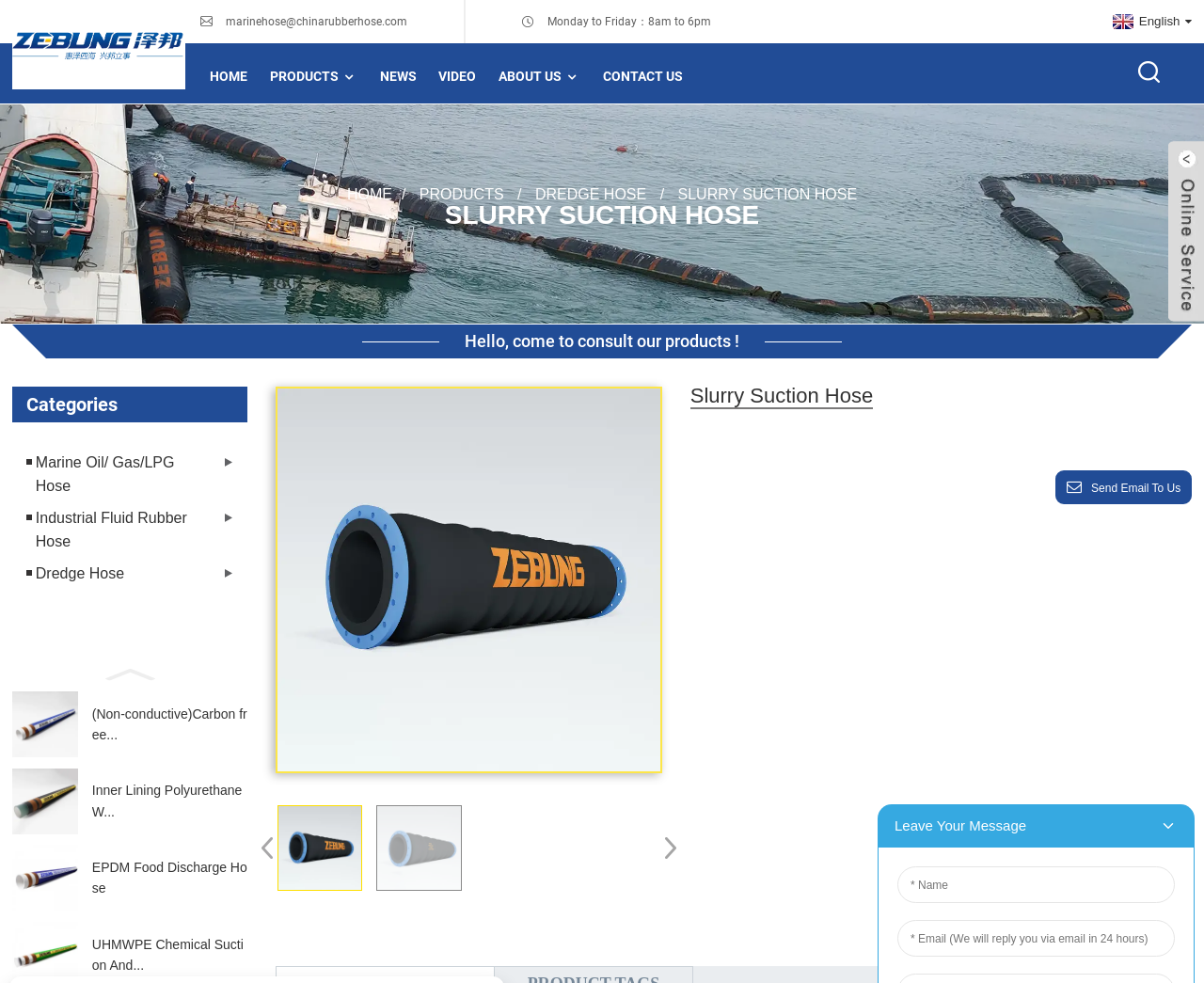Locate the bounding box coordinates of the clickable element to fulfill the following instruction: "View Slurry Suction Hose products". Provide the coordinates as four float numbers between 0 and 1 in the format [left, top, right, bottom].

[0.563, 0.189, 0.712, 0.205]